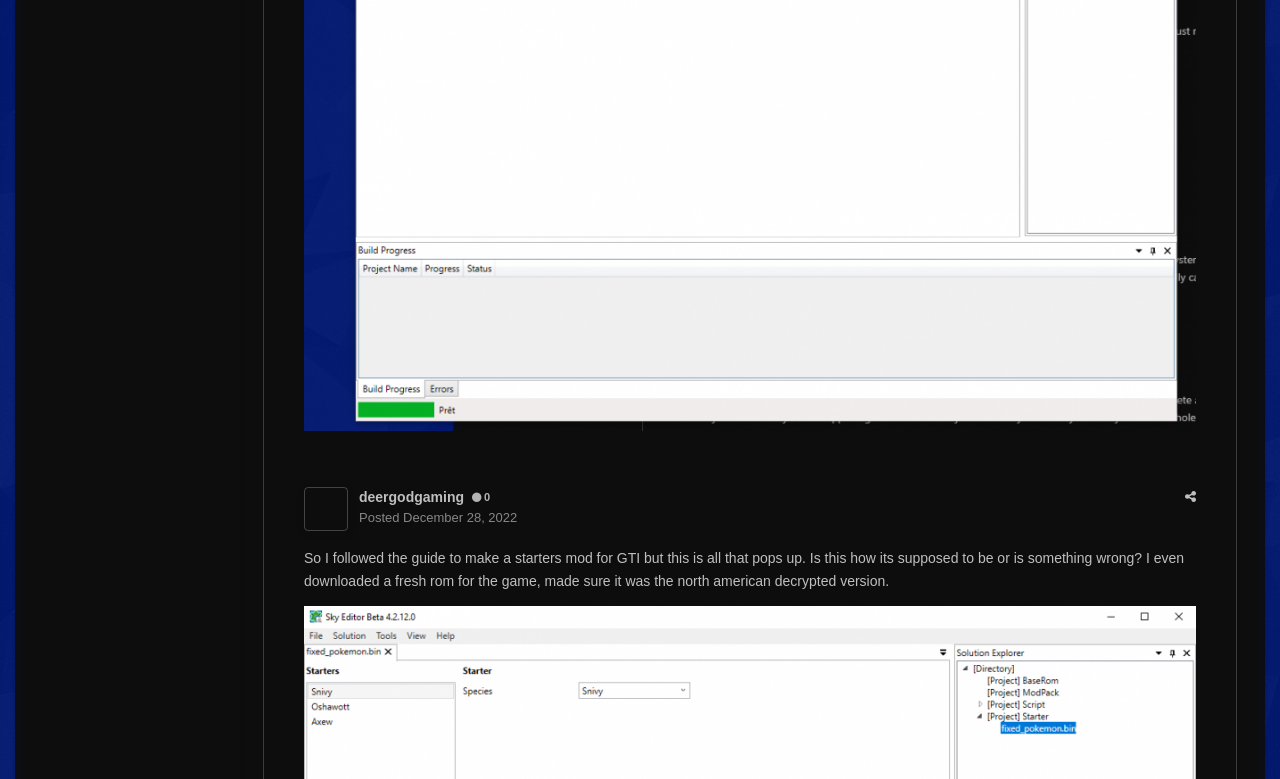What is the alternative to registering a new account? Examine the screenshot and reply using just one word or a brief phrase.

Sign in